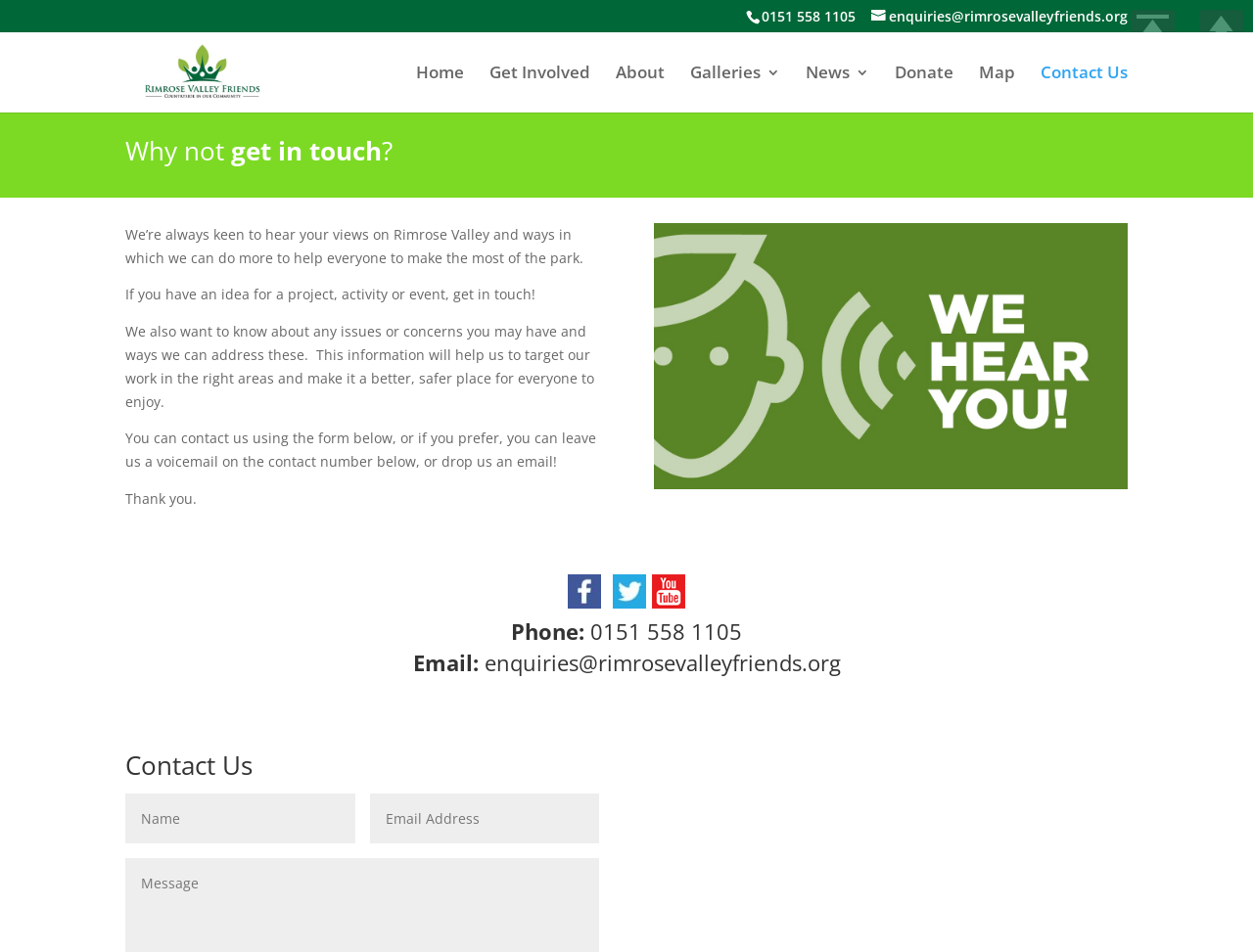Locate the bounding box of the user interface element based on this description: "enquiries@rimrosevalleyfriends.org".

[0.386, 0.68, 0.671, 0.711]